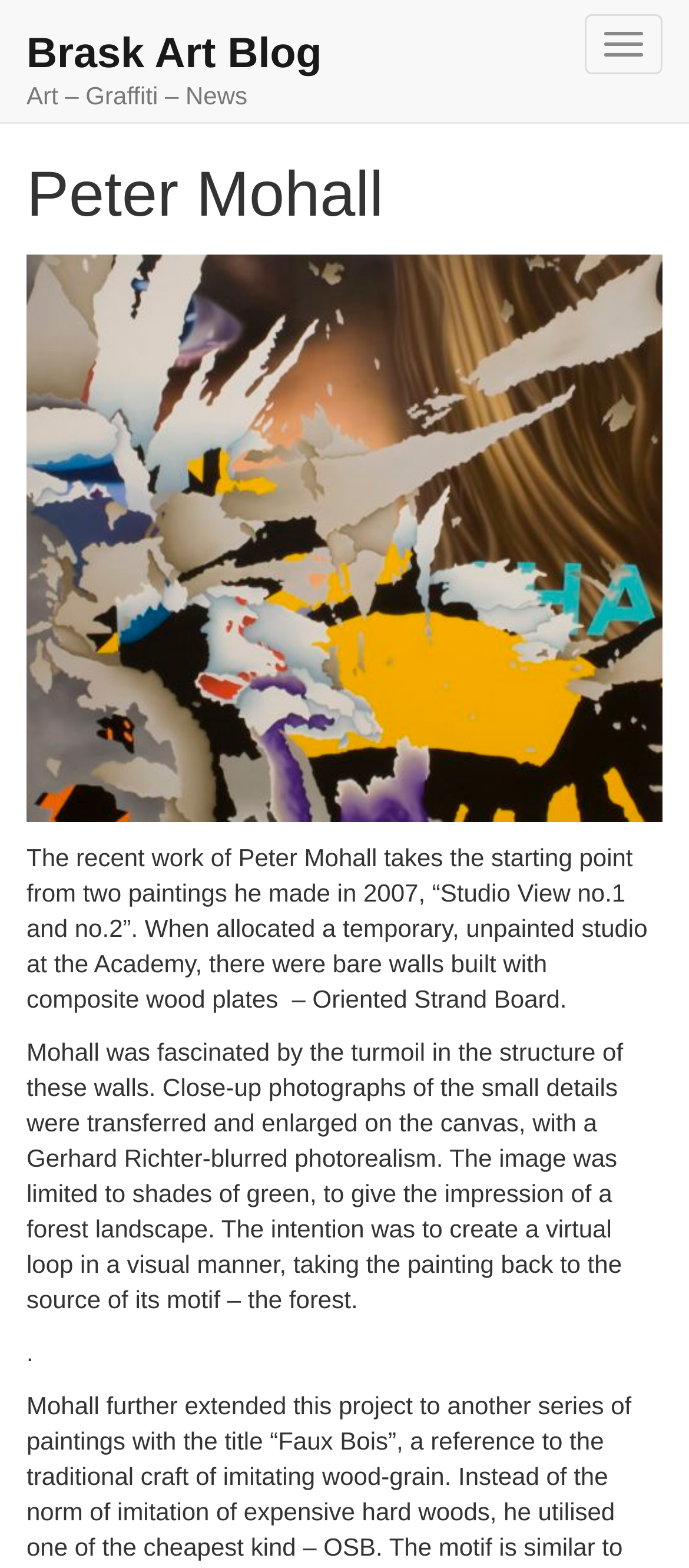What is the theme of the artwork? Examine the screenshot and reply using just one word or a brief phrase.

Forest landscape